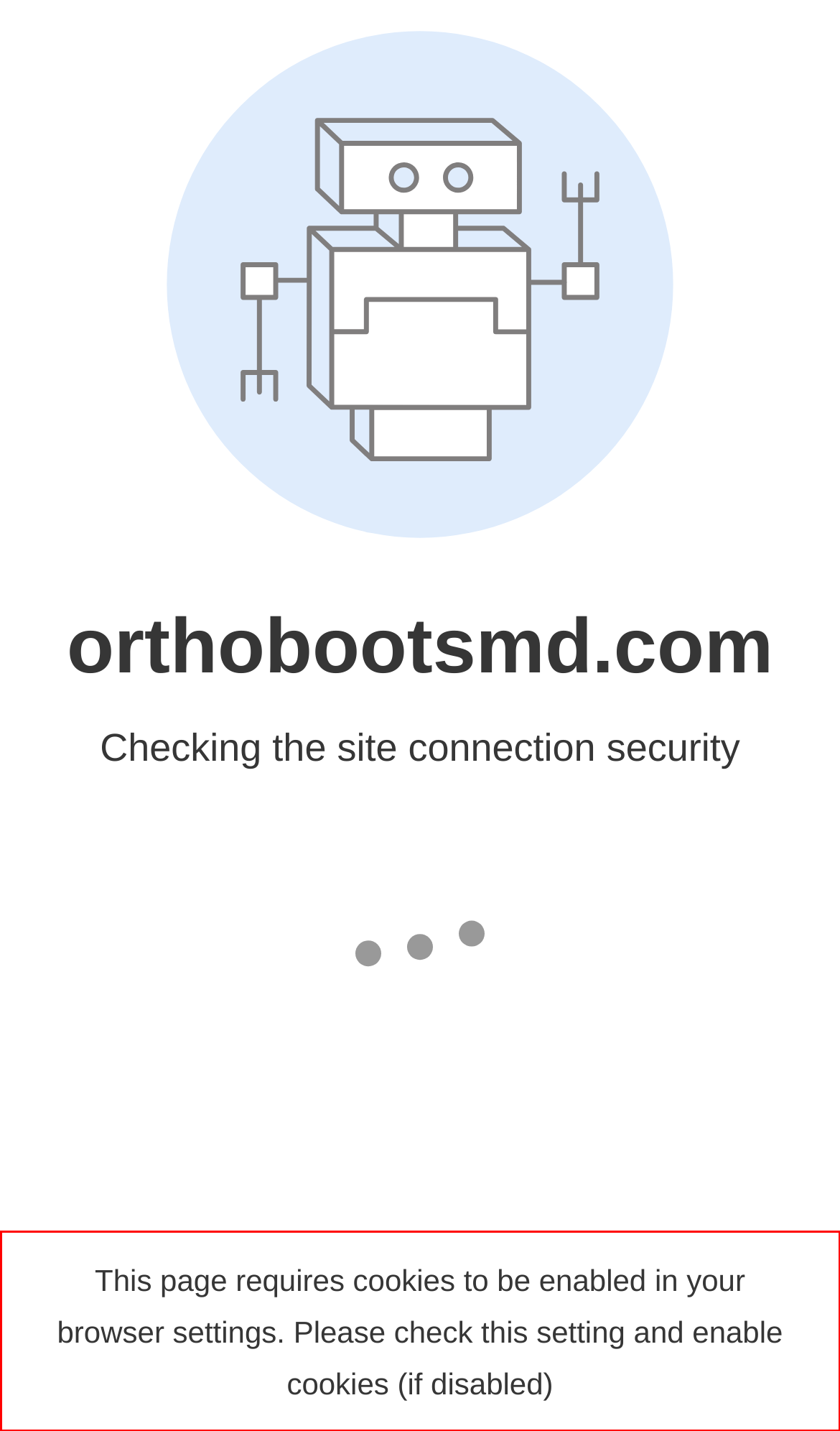You have a screenshot of a webpage with a red bounding box. Use OCR to generate the text contained within this red rectangle.

This page requires cookies to be enabled in your browser settings. Please check this setting and enable cookies (if disabled)